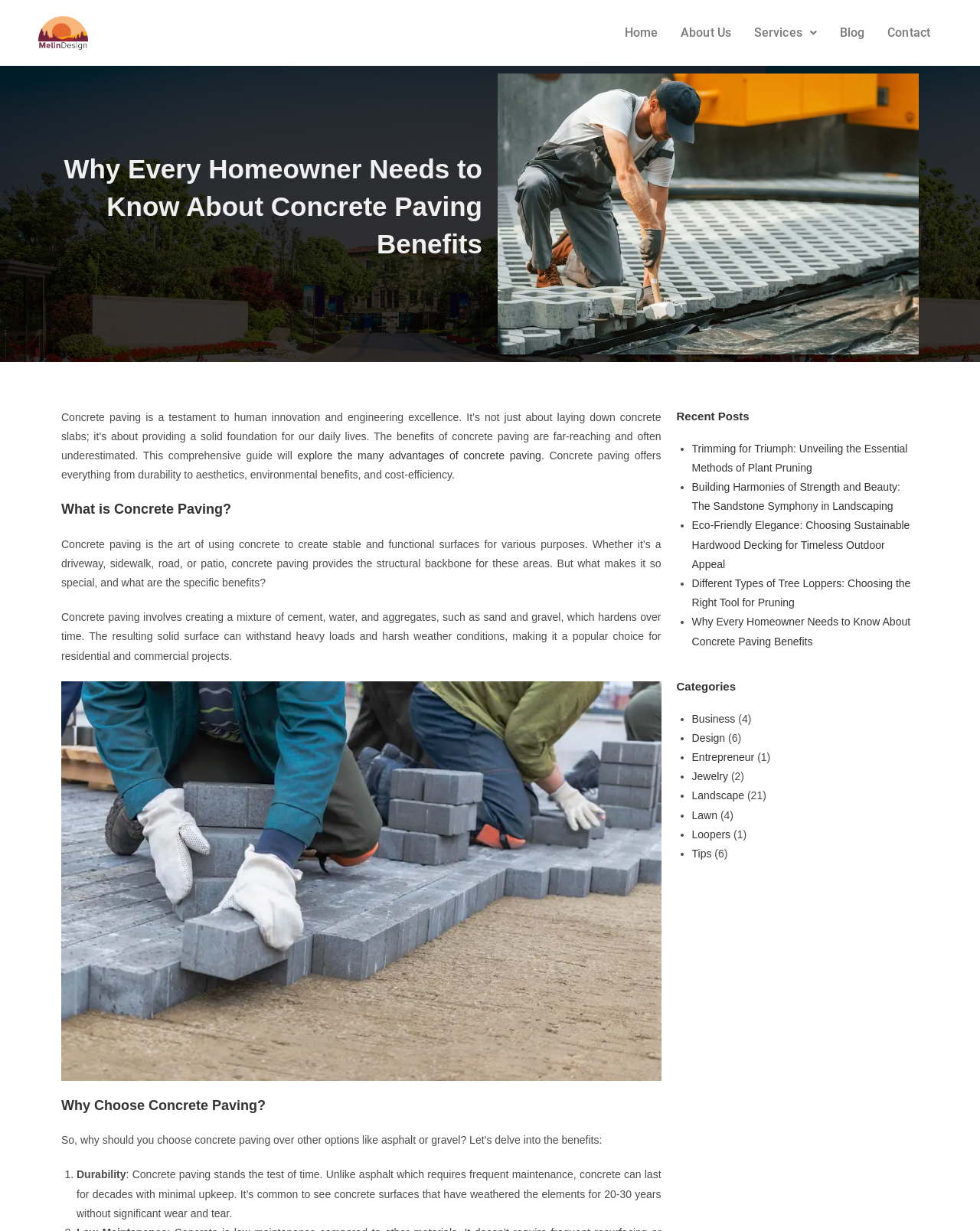Determine the bounding box coordinates of the element's region needed to click to follow the instruction: "Explore the 'Services' menu". Provide these coordinates as four float numbers between 0 and 1, formatted as [left, top, right, bottom].

[0.758, 0.012, 0.845, 0.041]